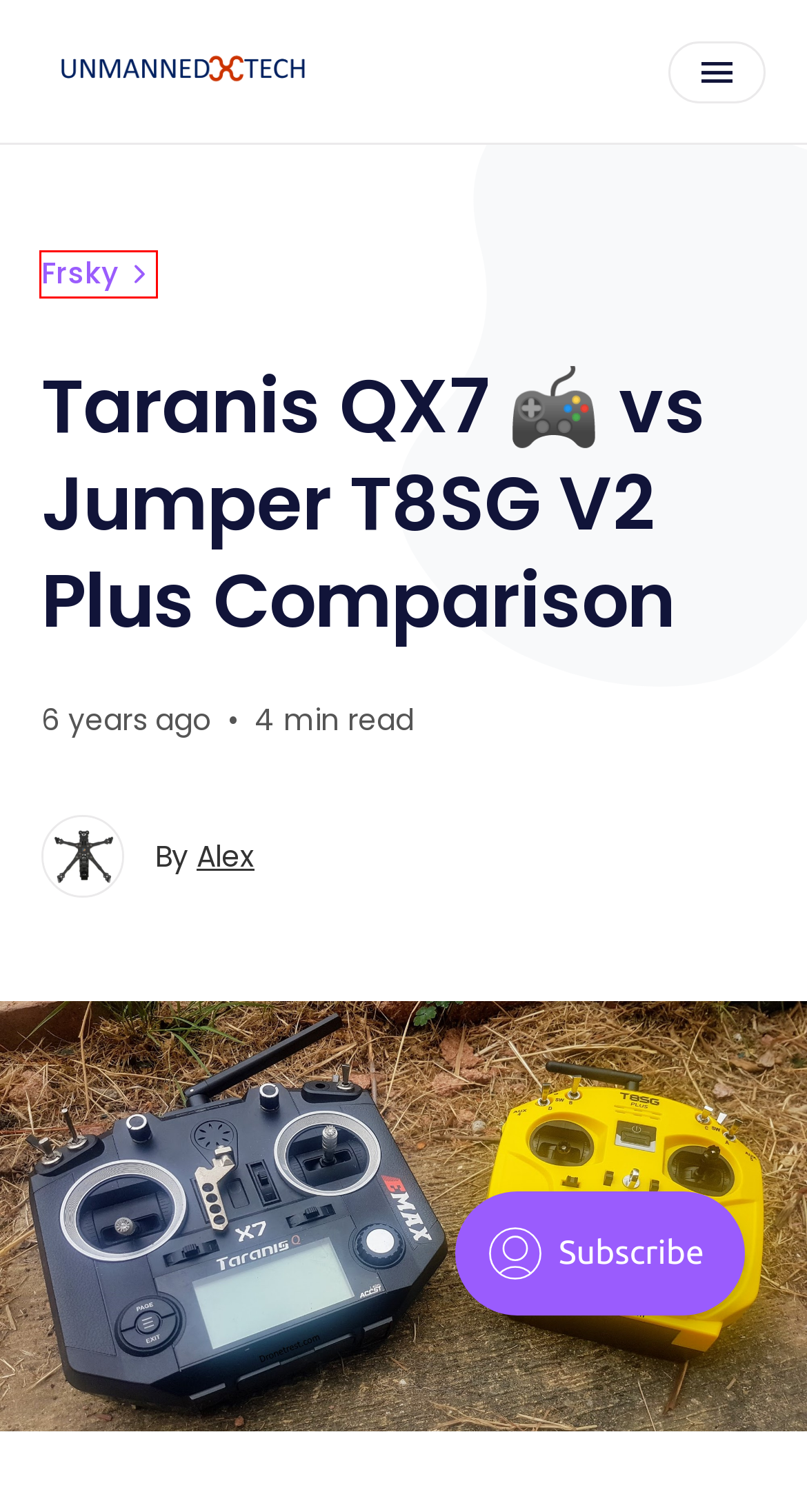Given a screenshot of a webpage with a red rectangle bounding box around a UI element, select the best matching webpage description for the new webpage that appears after clicking the highlighted element. The candidate descriptions are:
A. Home - Unmanned Tech Shop
B. Unmanned Tech Blog
C. Jumper T8SG V2 Plus Multi-Protocol Compact Radio - Unmanned Tech Shop
D. Review - Unmanned Tech Blog
E. Alex - Unmanned Tech Blog
F. jumper t8sg v2 - Buy jumper t8sg v2 with free shipping | Banggood Shopping
G. Tags
H. Frsky - Unmanned Tech Blog

H